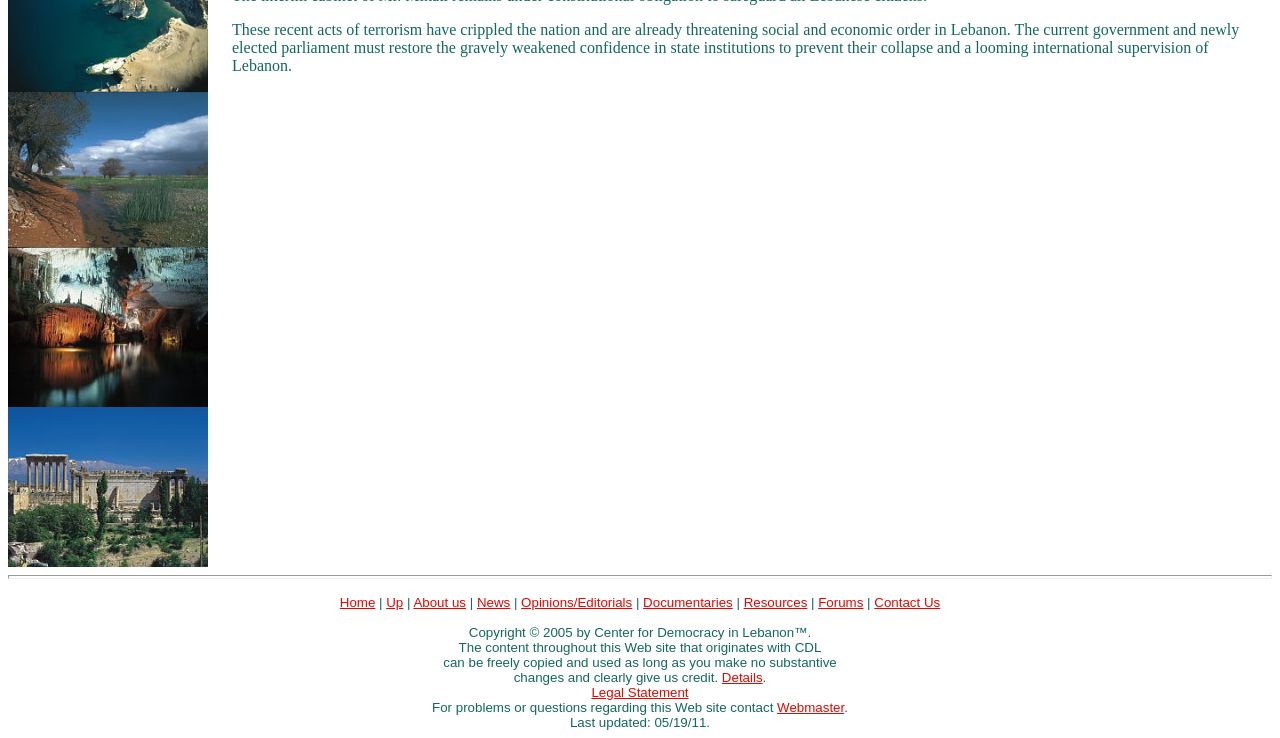Determine the bounding box coordinates in the format (top-left x, top-left y, bottom-right x, bottom-right y). Ensure all values are floating point numbers between 0 and 1. Identify the bounding box of the UI element described by: Details

[0.564, 0.908, 0.596, 0.928]